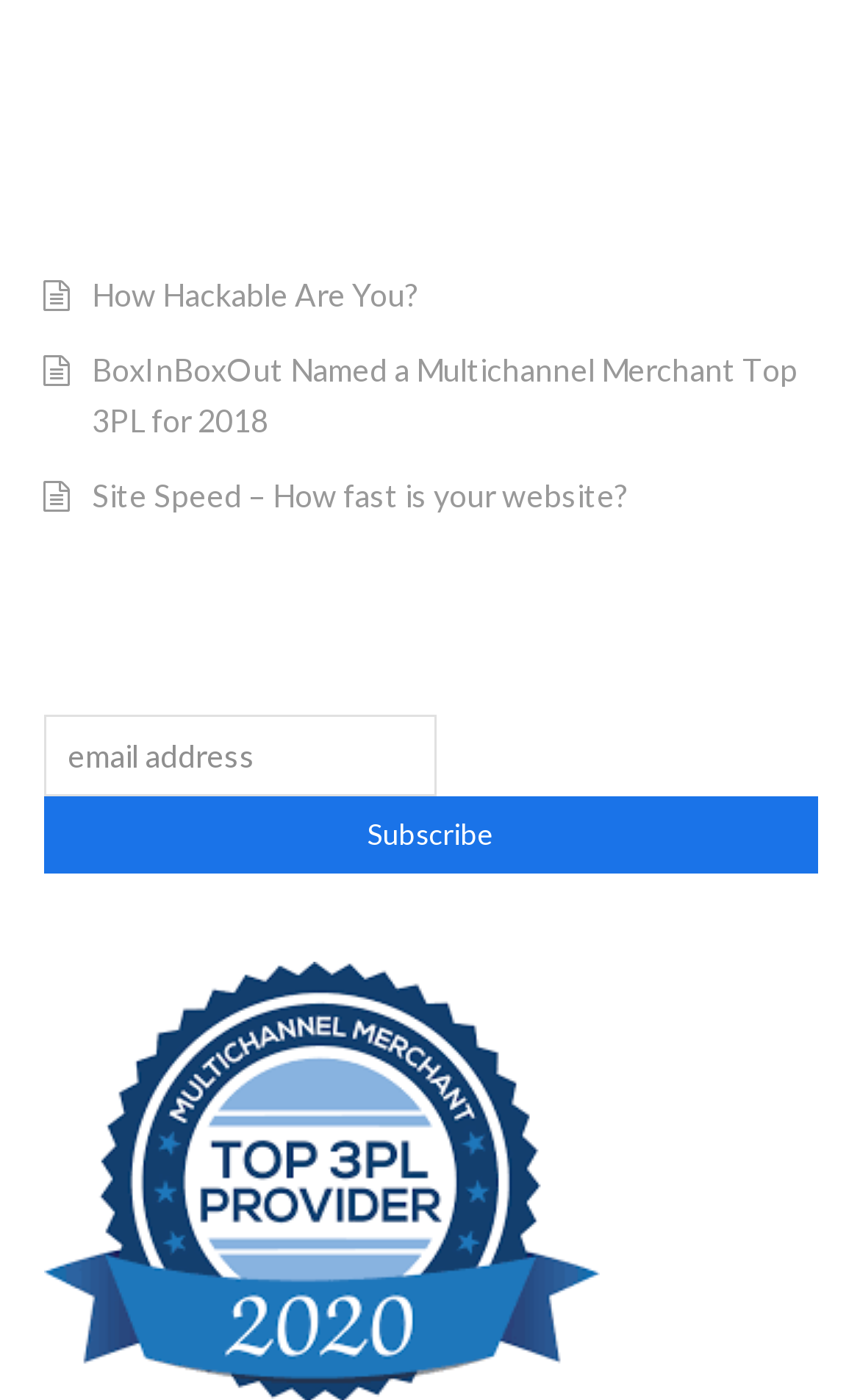Identify the bounding box of the UI component described as: "name="EMAIL" placeholder="email address"".

[0.05, 0.51, 0.506, 0.568]